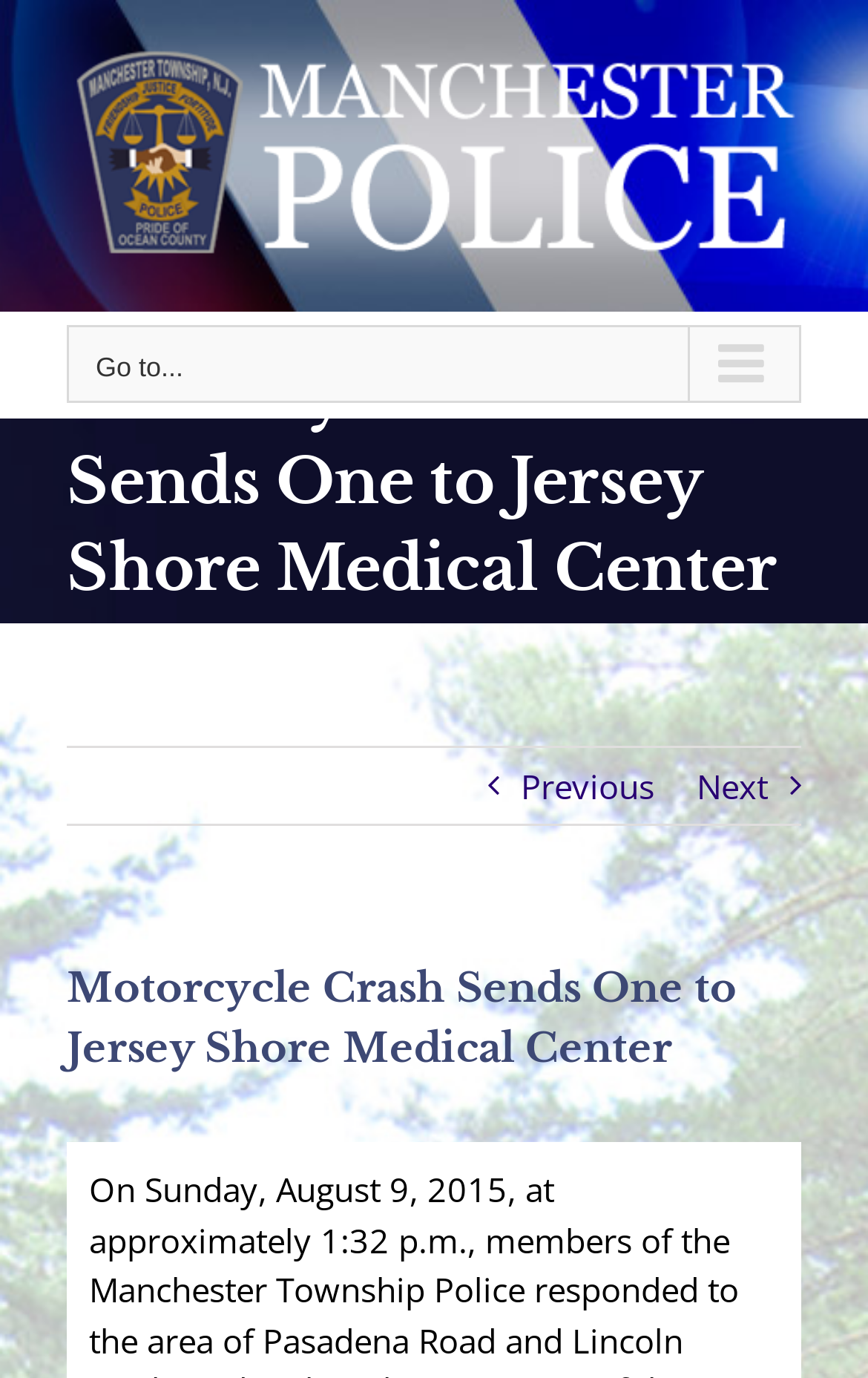Generate the text of the webpage's primary heading.

Motorcycle Crash Sends One to Jersey Shore Medical Center